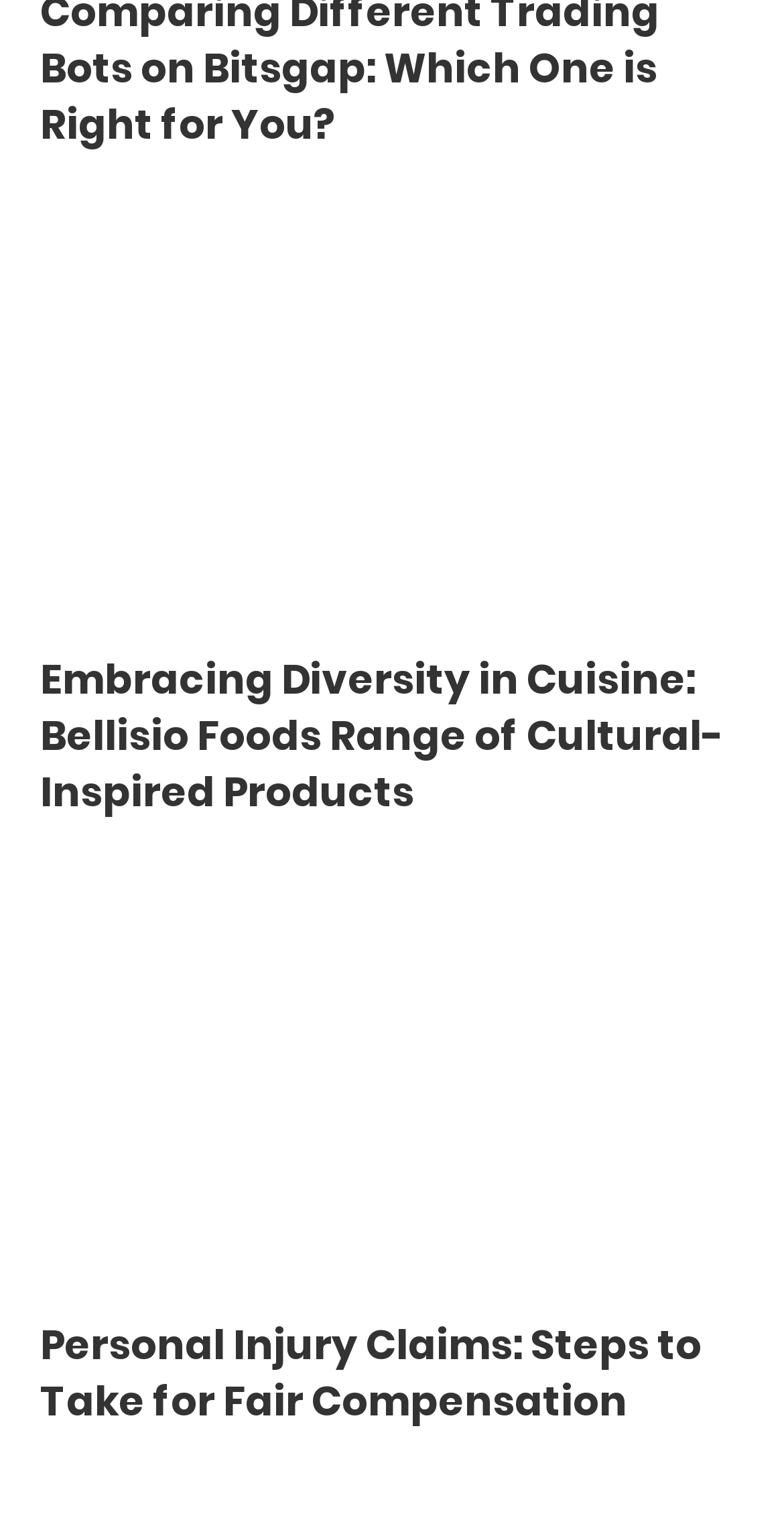Bounding box coordinates are given in the format (top-left x, top-left y, bottom-right x, bottom-right y). All values should be floating point numbers between 0 and 1. Provide the bounding box coordinate for the UI element described as: Privacy Policy of PACE

[0.31, 0.893, 0.657, 0.913]